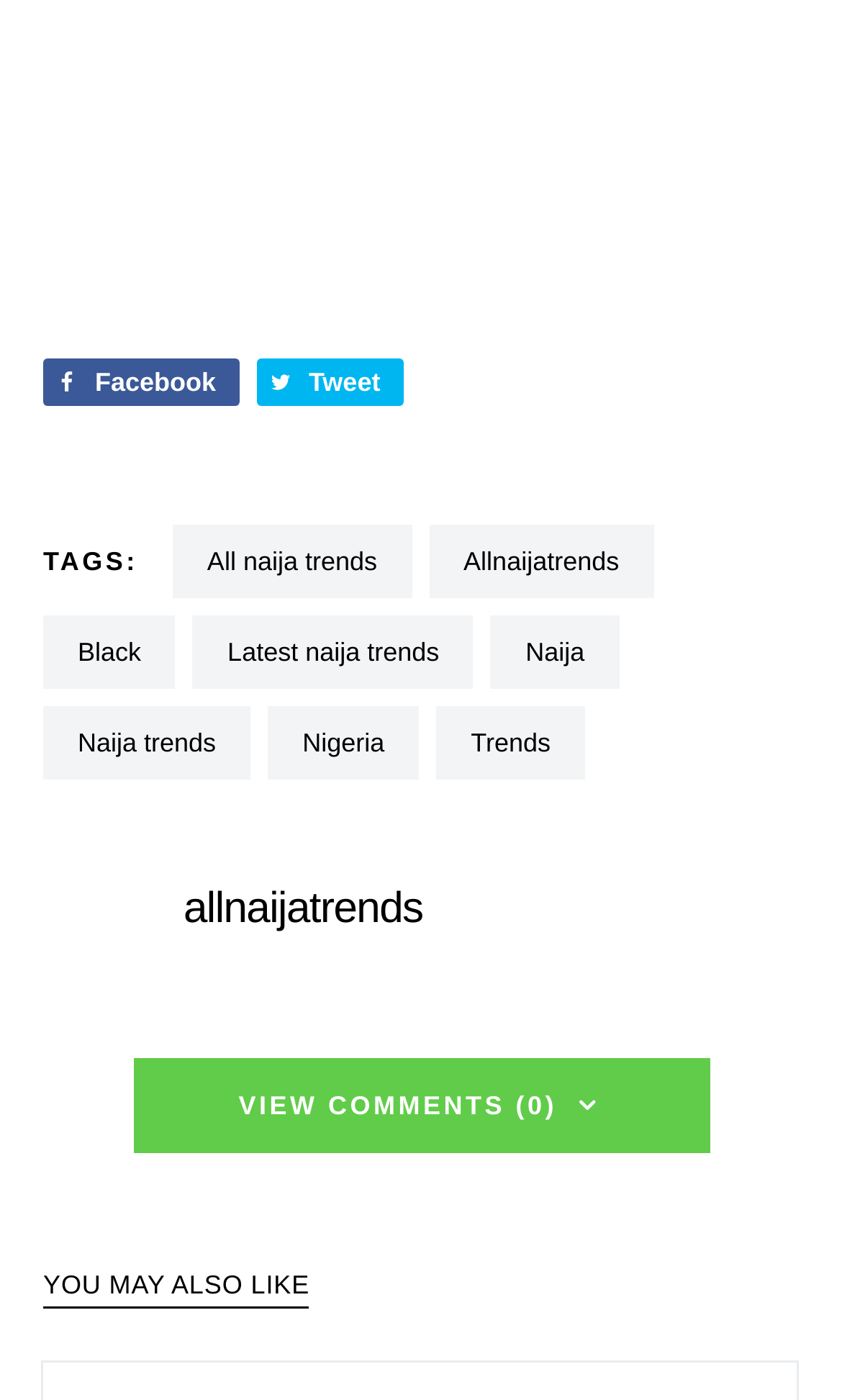Determine the bounding box coordinates of the clickable region to follow the instruction: "View all naija trends".

[0.205, 0.374, 0.489, 0.427]